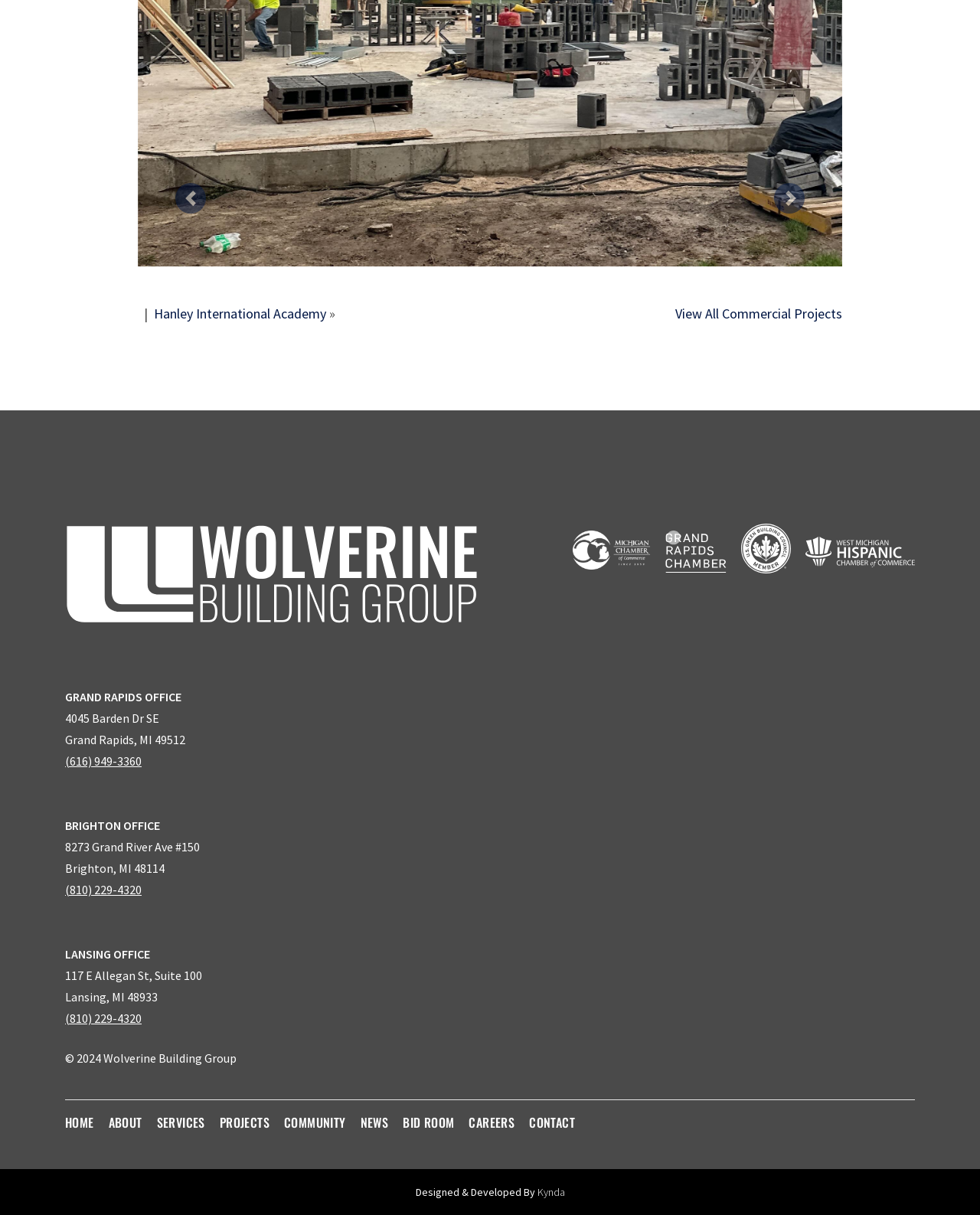Show the bounding box coordinates of the region that should be clicked to follow the instruction: "Go to the home page."

[0.066, 0.916, 0.096, 0.931]